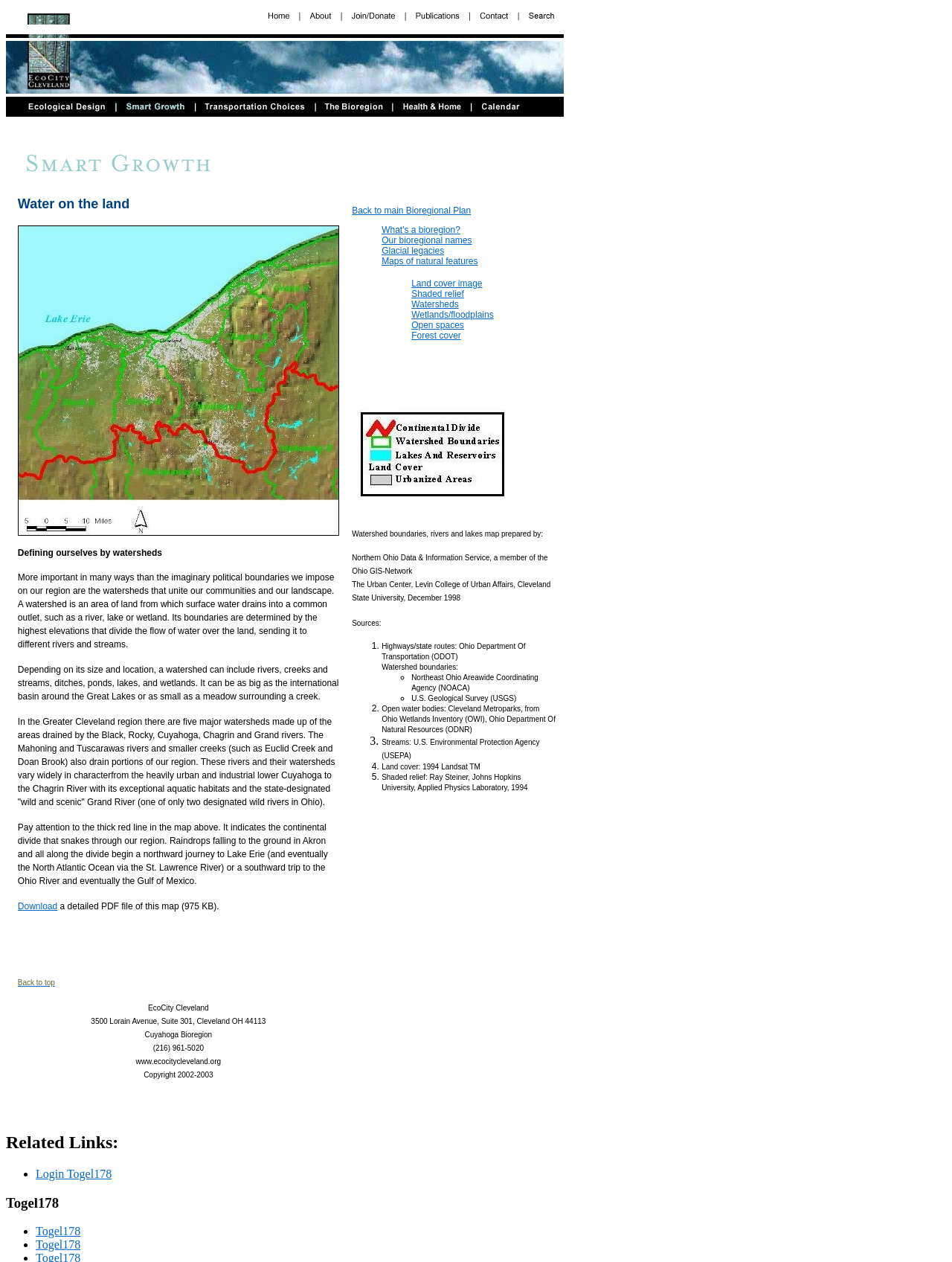What is the address of EcoCity Cleveland? Examine the screenshot and reply using just one word or a brief phrase.

3500 Lorain Avenue, Suite 301, Cleveland OH 44113